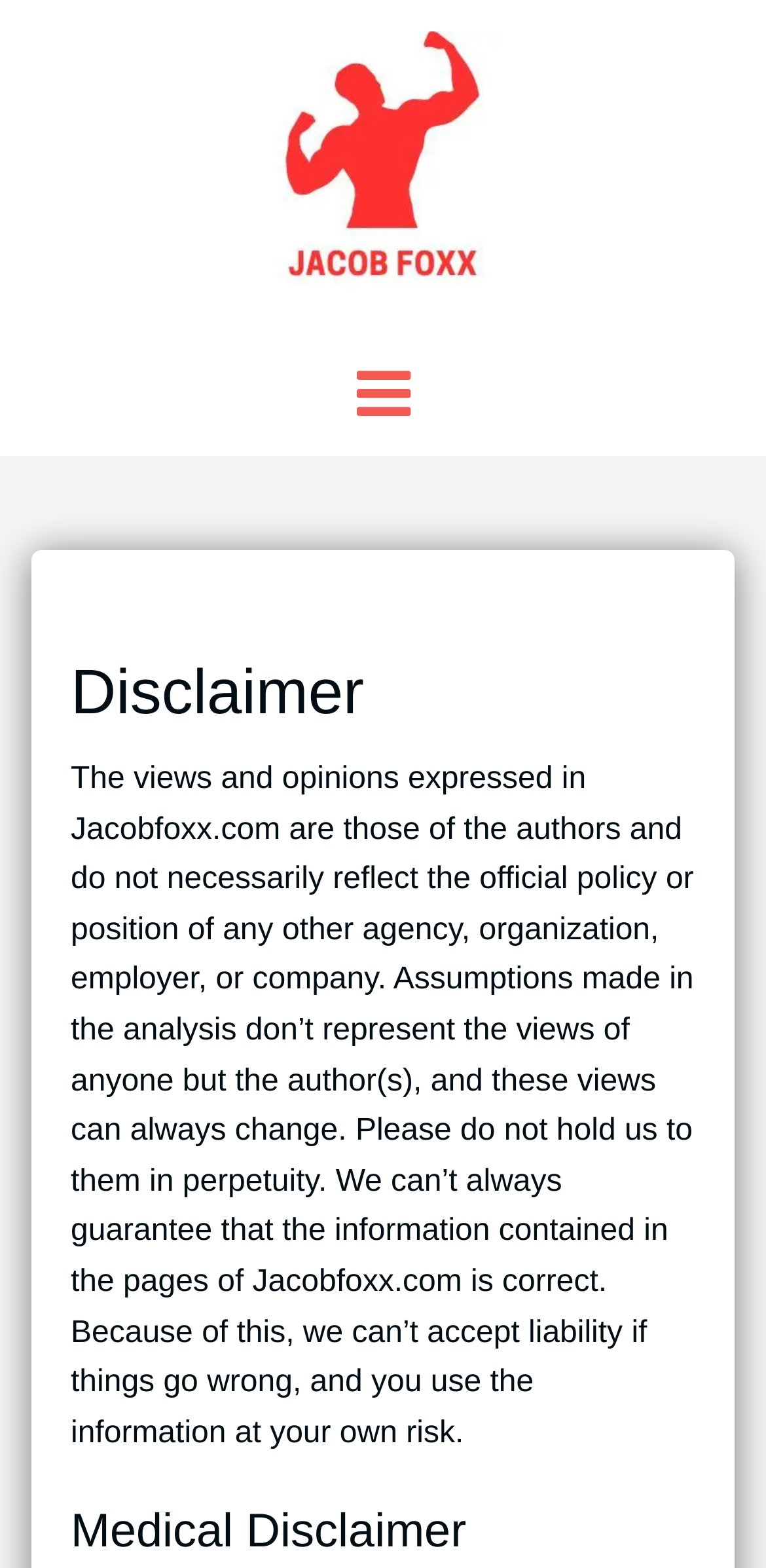Determine the bounding box coordinates of the UI element that matches the following description: "title="Mobile Navigation Menu"". The coordinates should be four float numbers between 0 and 1 in the format [left, top, right, bottom].

[0.0, 0.211, 1.0, 0.291]